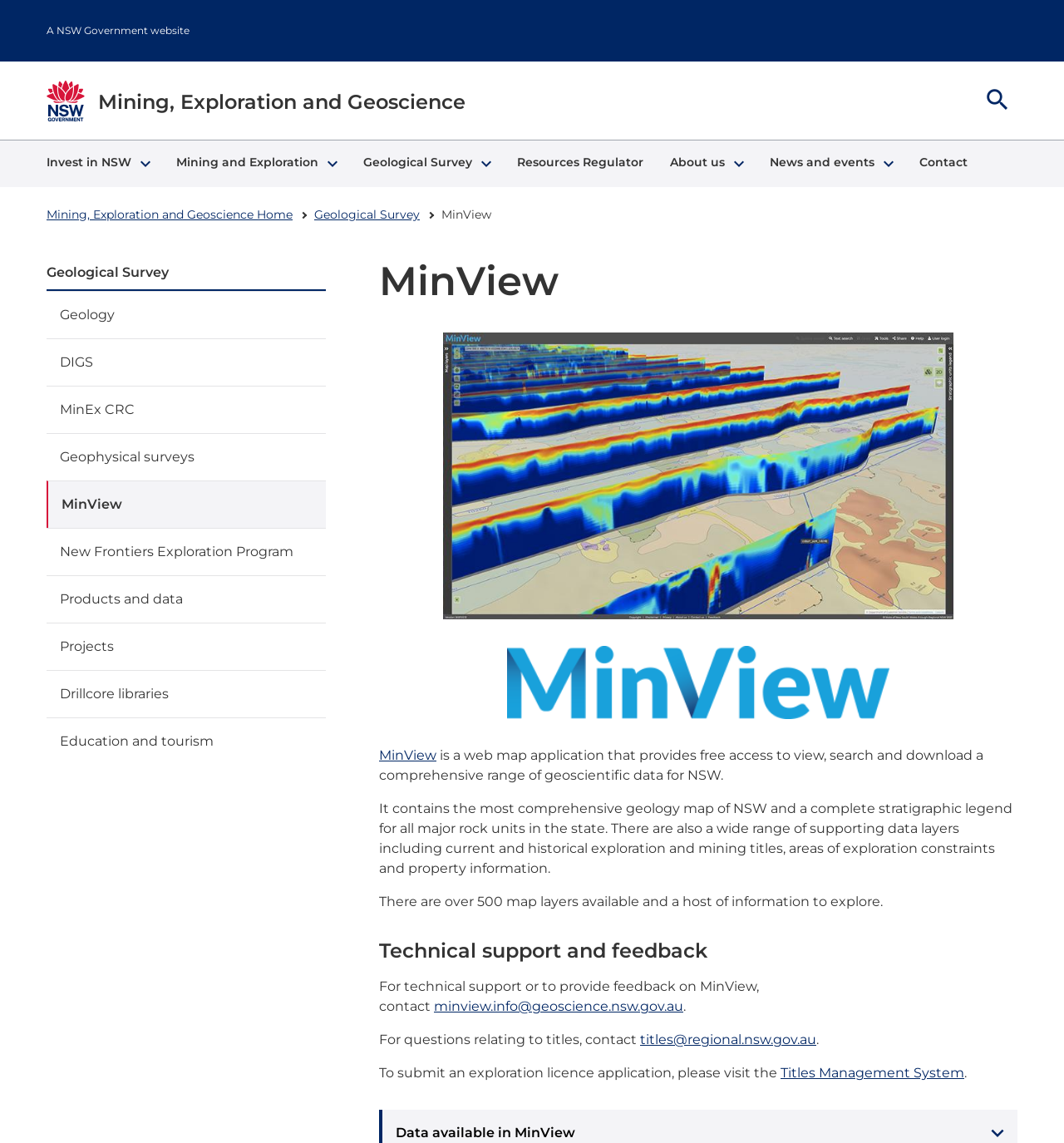What is the purpose of MinView?
Kindly answer the question with as much detail as you can.

I found the answer by reading the text below the MinView logo, which says 'MinView is a web map application that provides free access to view, search and download a comprehensive range of geoscientific data for NSW.' This indicates that the purpose of MinView is to provide access to geoscientific data.